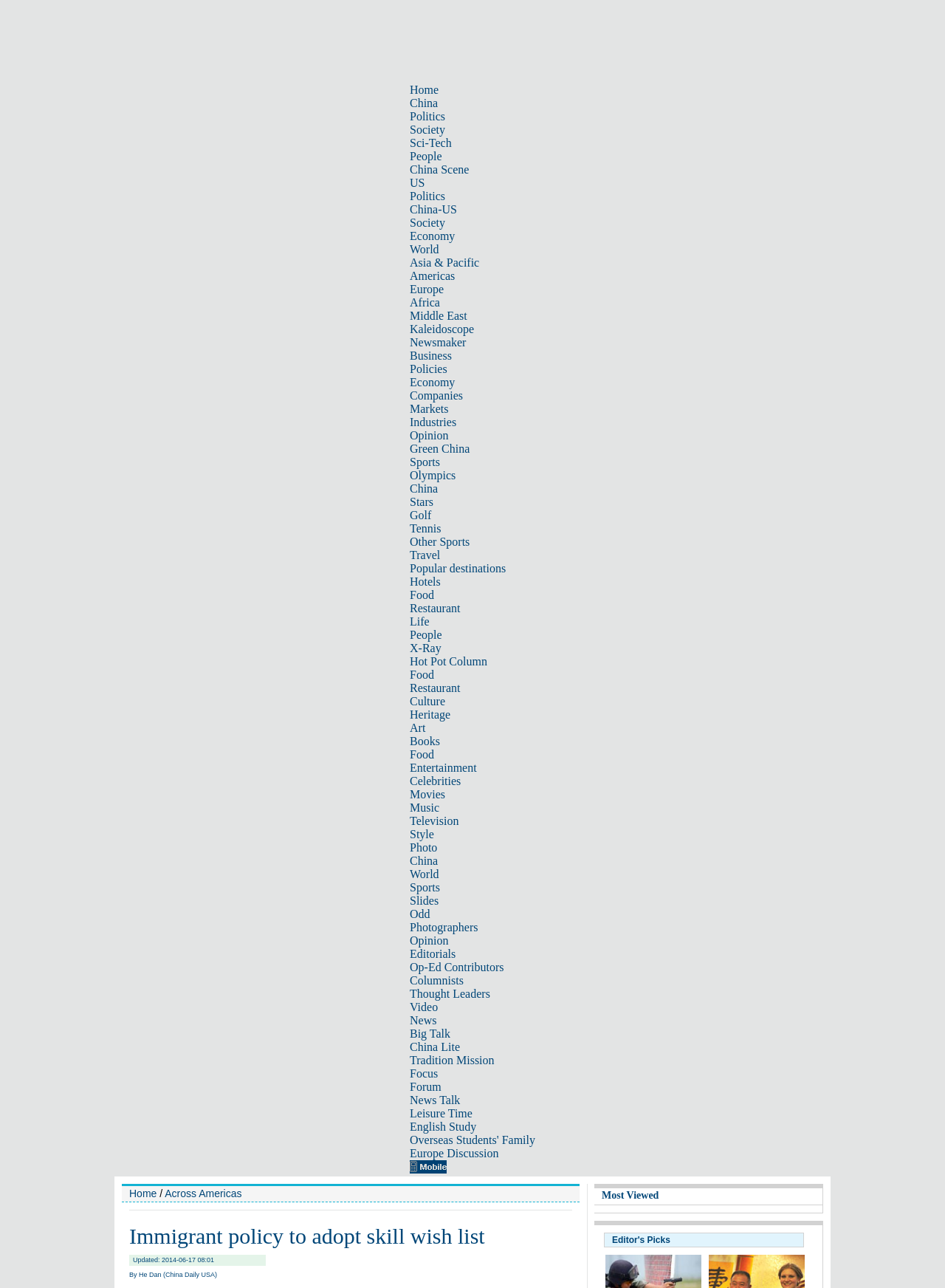What is the last subcategory under 'Entertainment' in the top navigation bar?
Using the image as a reference, answer the question in detail.

I looked at the subcategories under 'Entertainment' in the top navigation bar and found 'Style' as the last option.